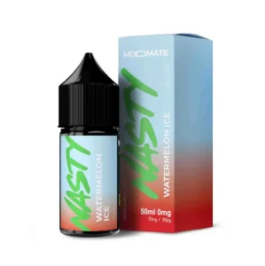How much nicotine does this e-liquid contain?
Answer the question with detailed information derived from the image.

The caption specifically mentions that this particular variant is nicotine-free, which means it contains 0mg of nicotine, making it ideal for vapers seeking a flavorful experience without nicotine.